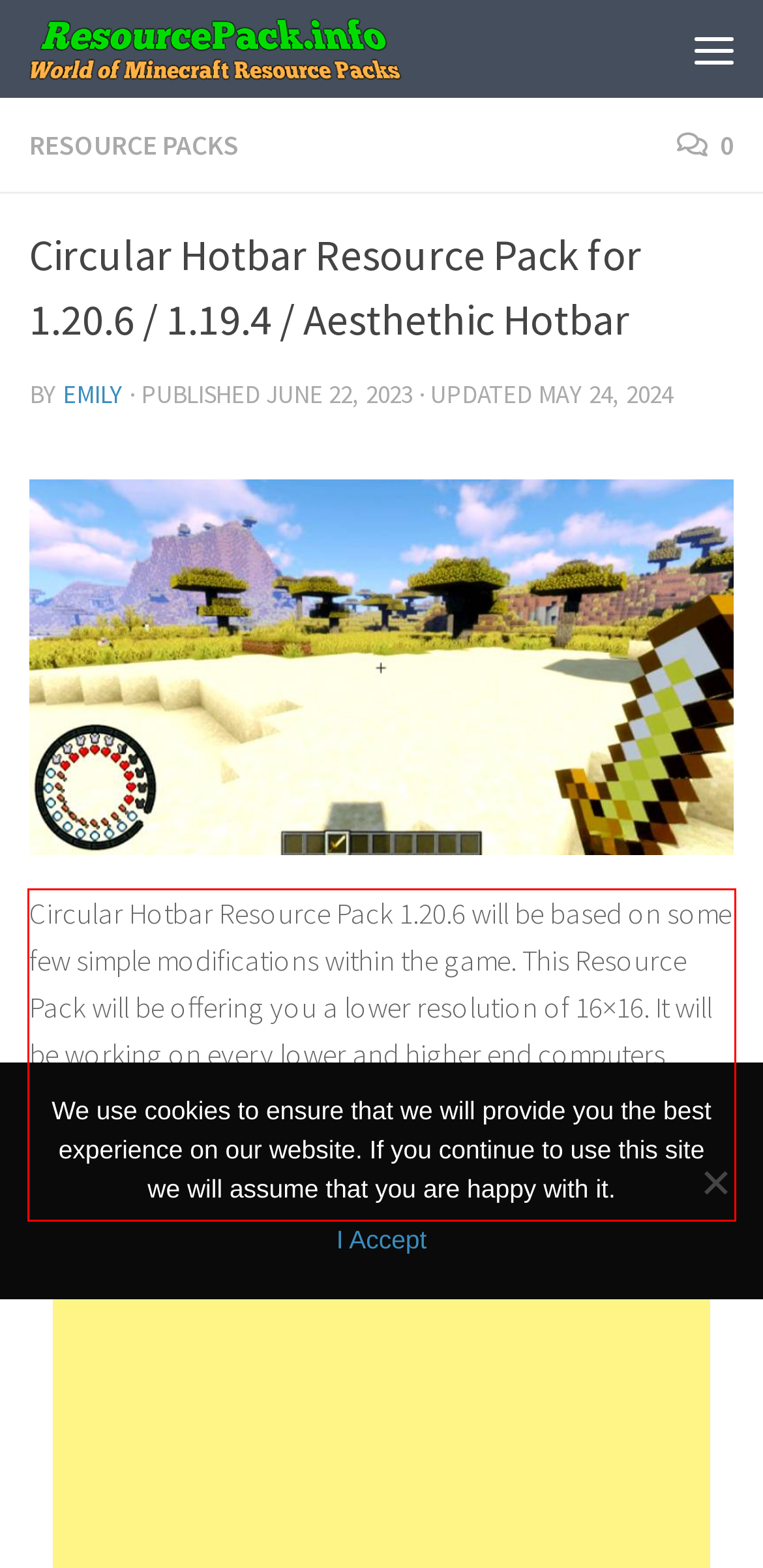Locate the red bounding box in the provided webpage screenshot and use OCR to determine the text content inside it.

Circular Hotbar Resource Pack 1.20.6 will be based on some few simple modifications within the game. This Resource Pack will be offering you a lower resolution of 16×16. It will be working on every lower and higher end computers without the frame rate issues. It have been currently 100% completed. This Resource Pack have been developed by theDarlCat25.